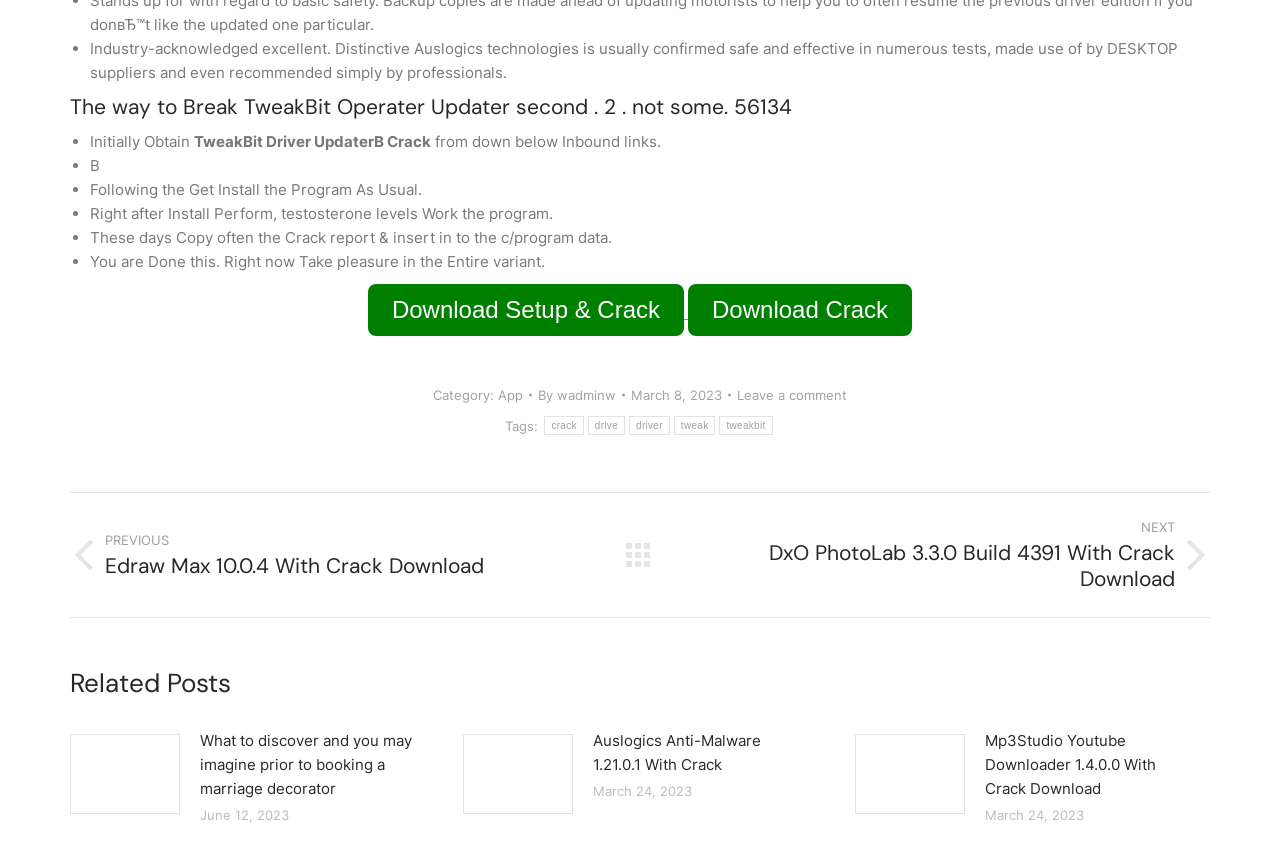Provide the bounding box coordinates of the UI element that matches the description: "Auslogics Anti-Malware 1.21.0.1 With Crack".

[0.463, 0.864, 0.629, 0.921]